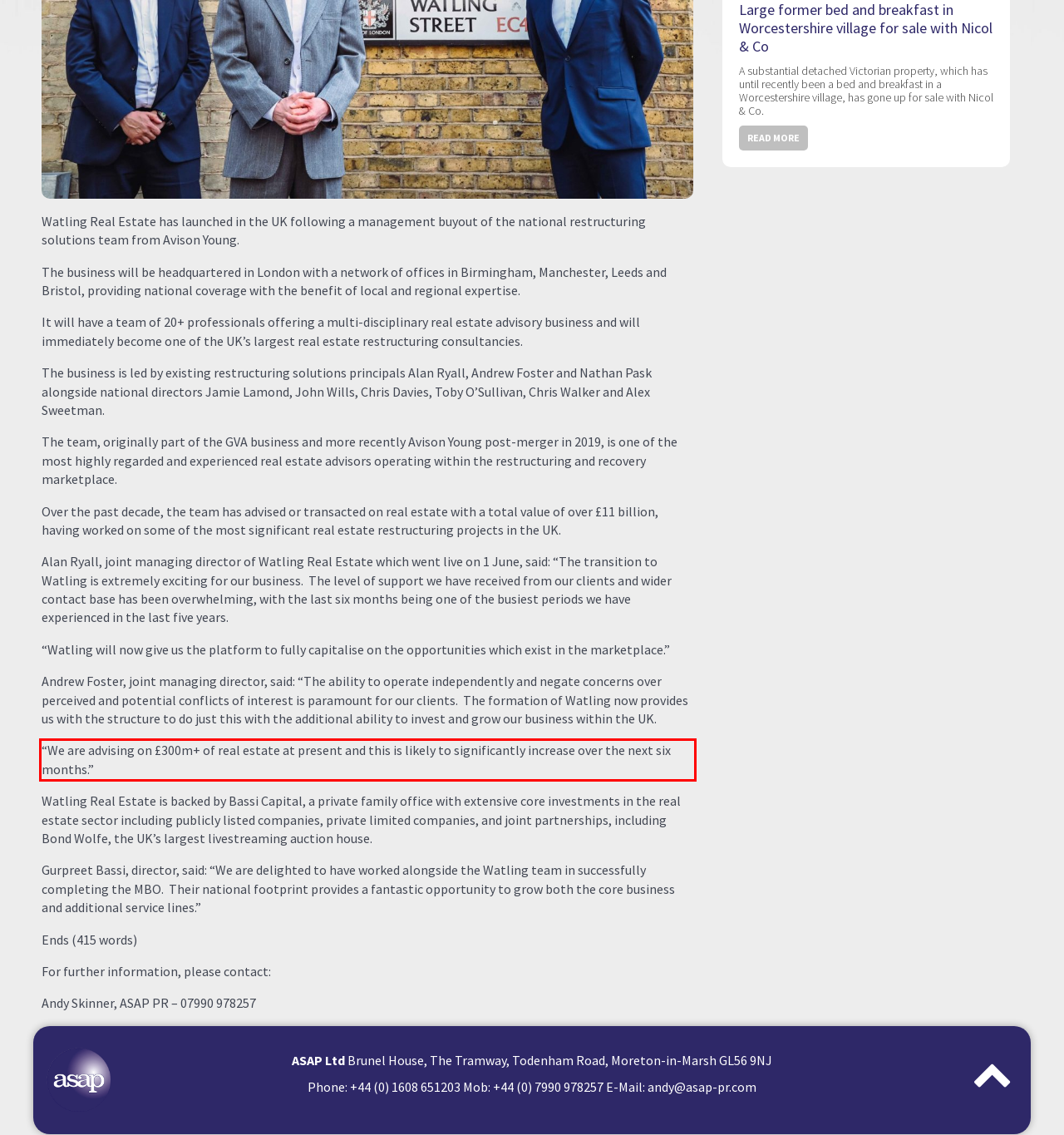Using the webpage screenshot, recognize and capture the text within the red bounding box.

“We are advising on £300m+ of real estate at present and this is likely to significantly increase over the next six months.”